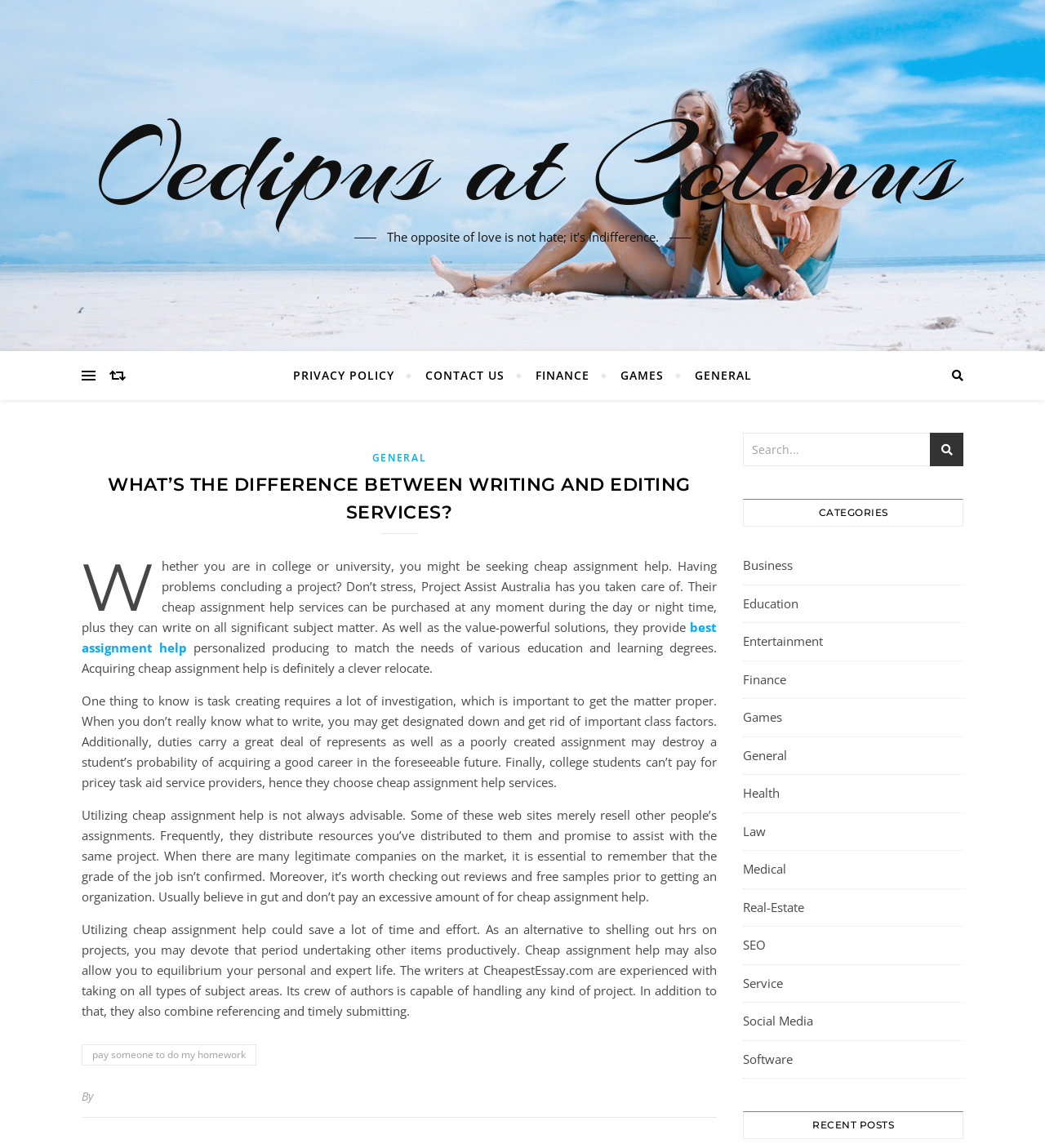Give a one-word or one-phrase response to the question:
What is the consequence of submitting a poorly written assignment?

Destroy a student's career